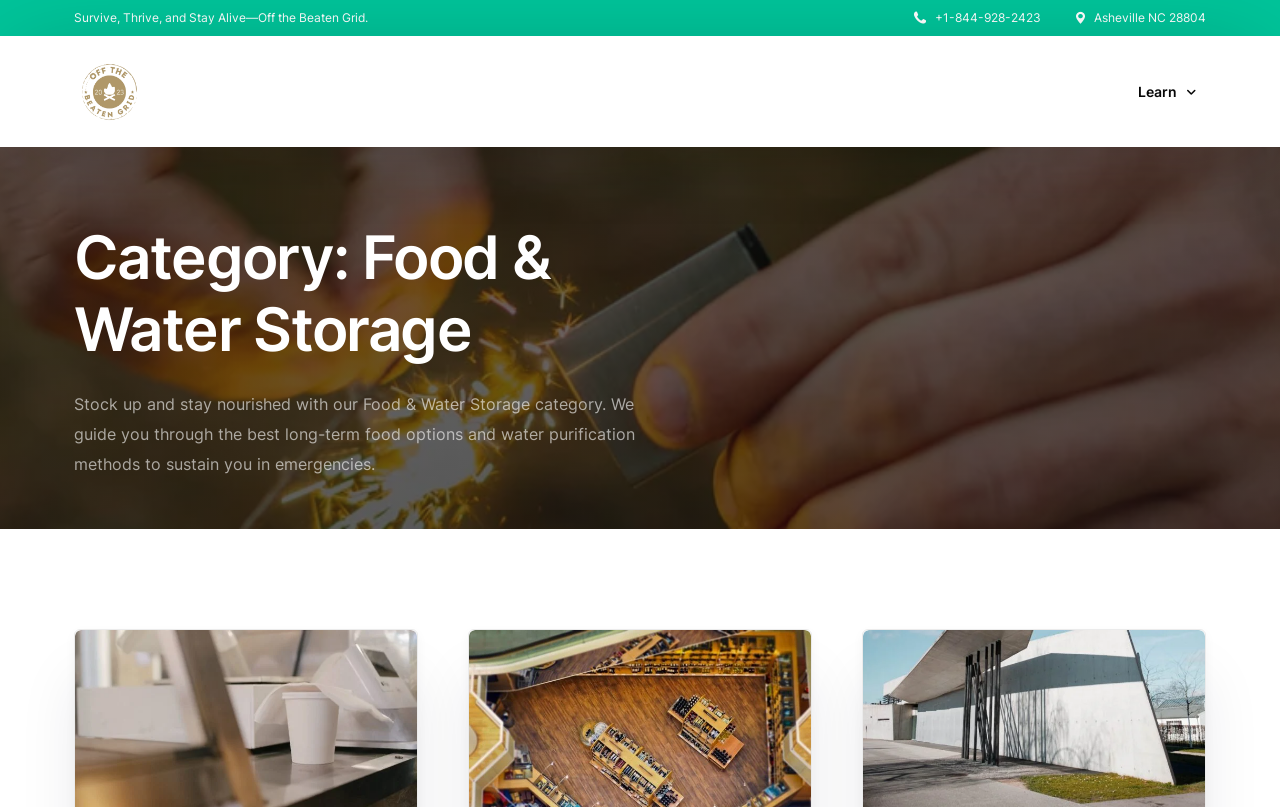Please answer the following question using a single word or phrase: 
What is the purpose of the webpage?

Guide for food and water storage